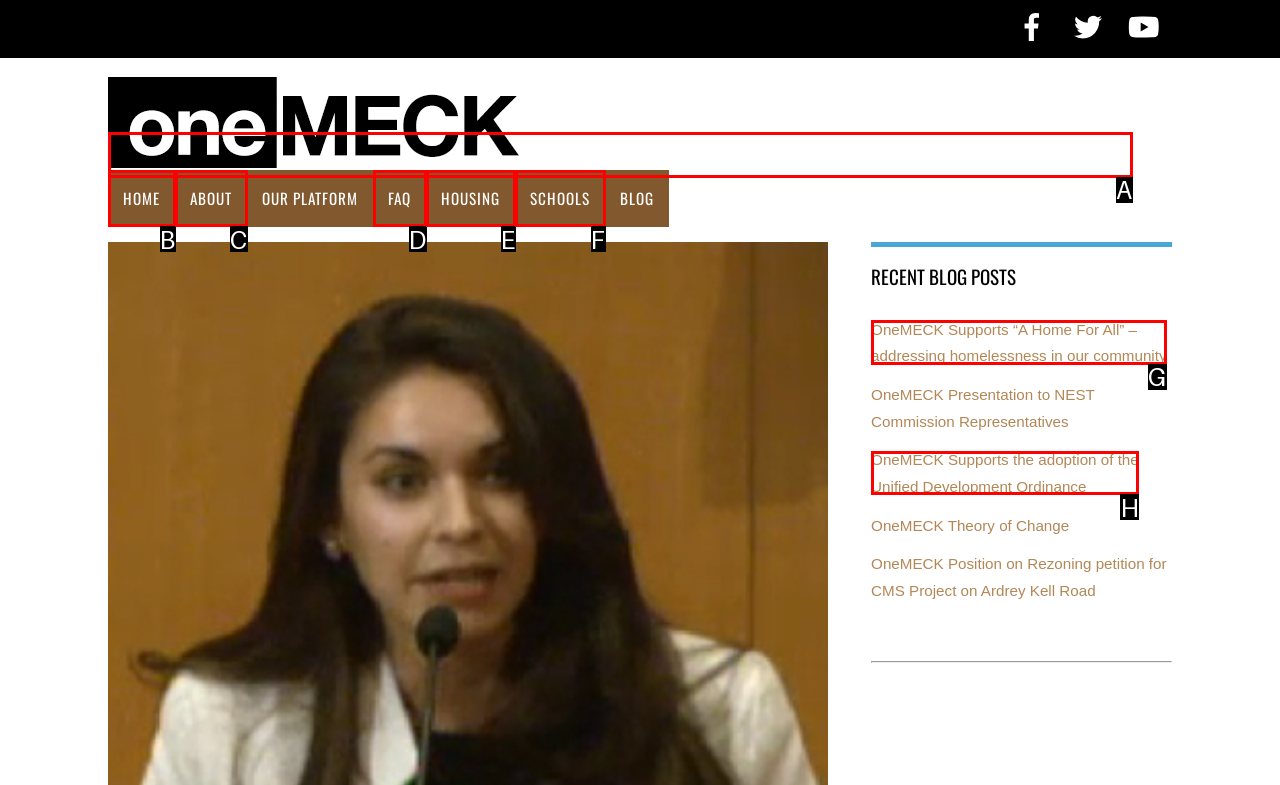Determine which UI element I need to click to achieve the following task: read recent blog post about OneMECK Supports “A Home For All” Provide your answer as the letter of the selected option.

G